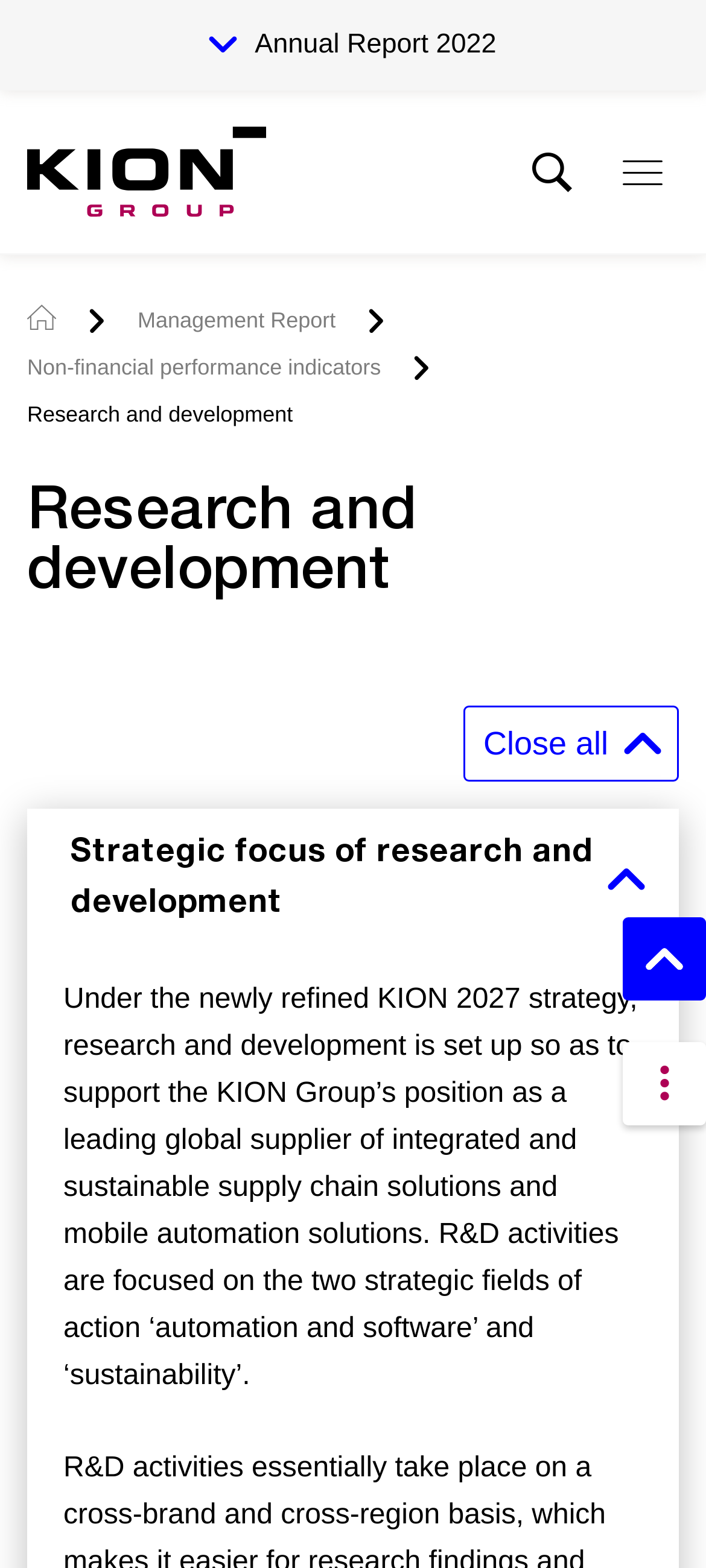Extract the top-level heading from the webpage and provide its text.

Research and development